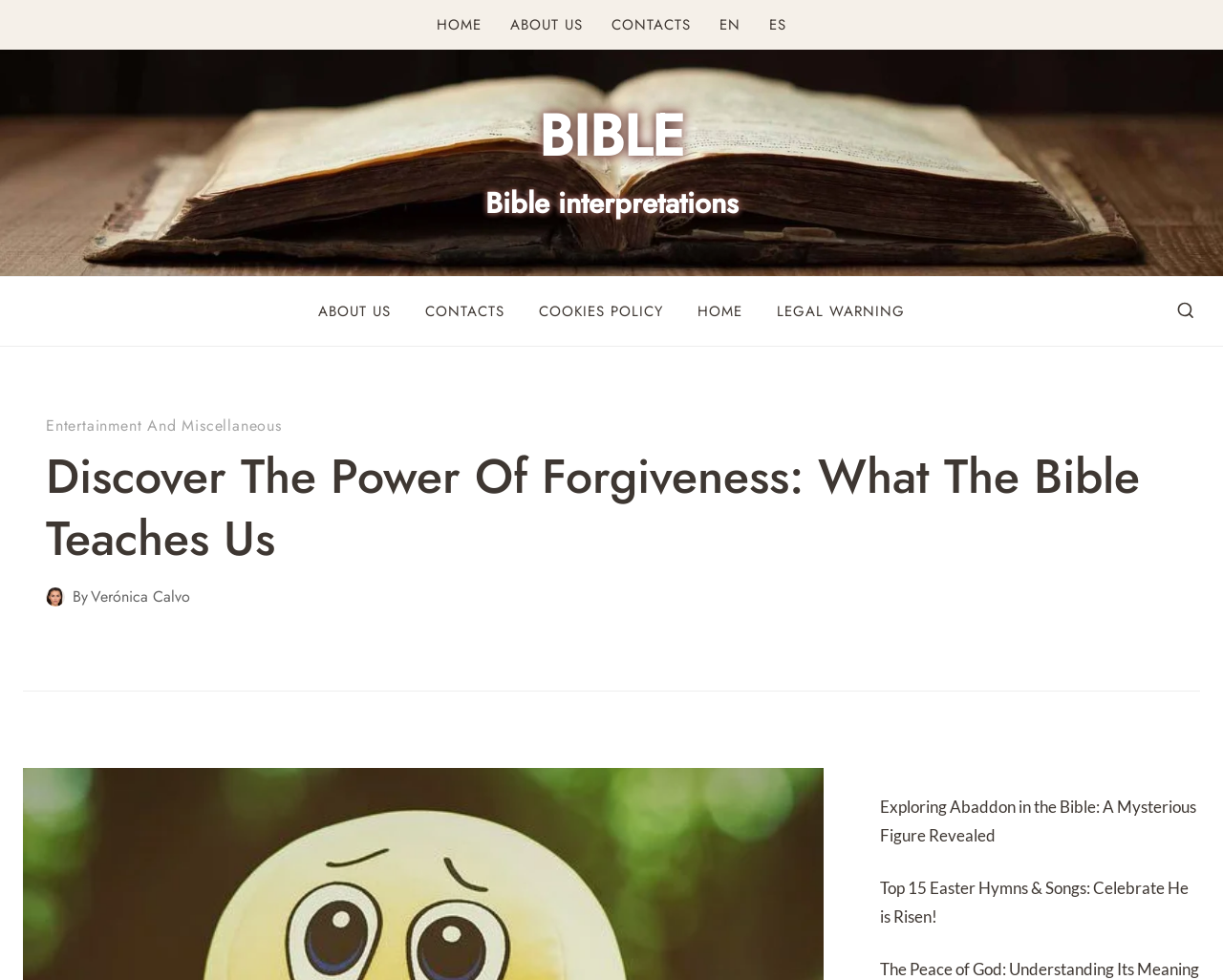Answer this question in one word or a short phrase: What is the topic of the article?

Forgiveness